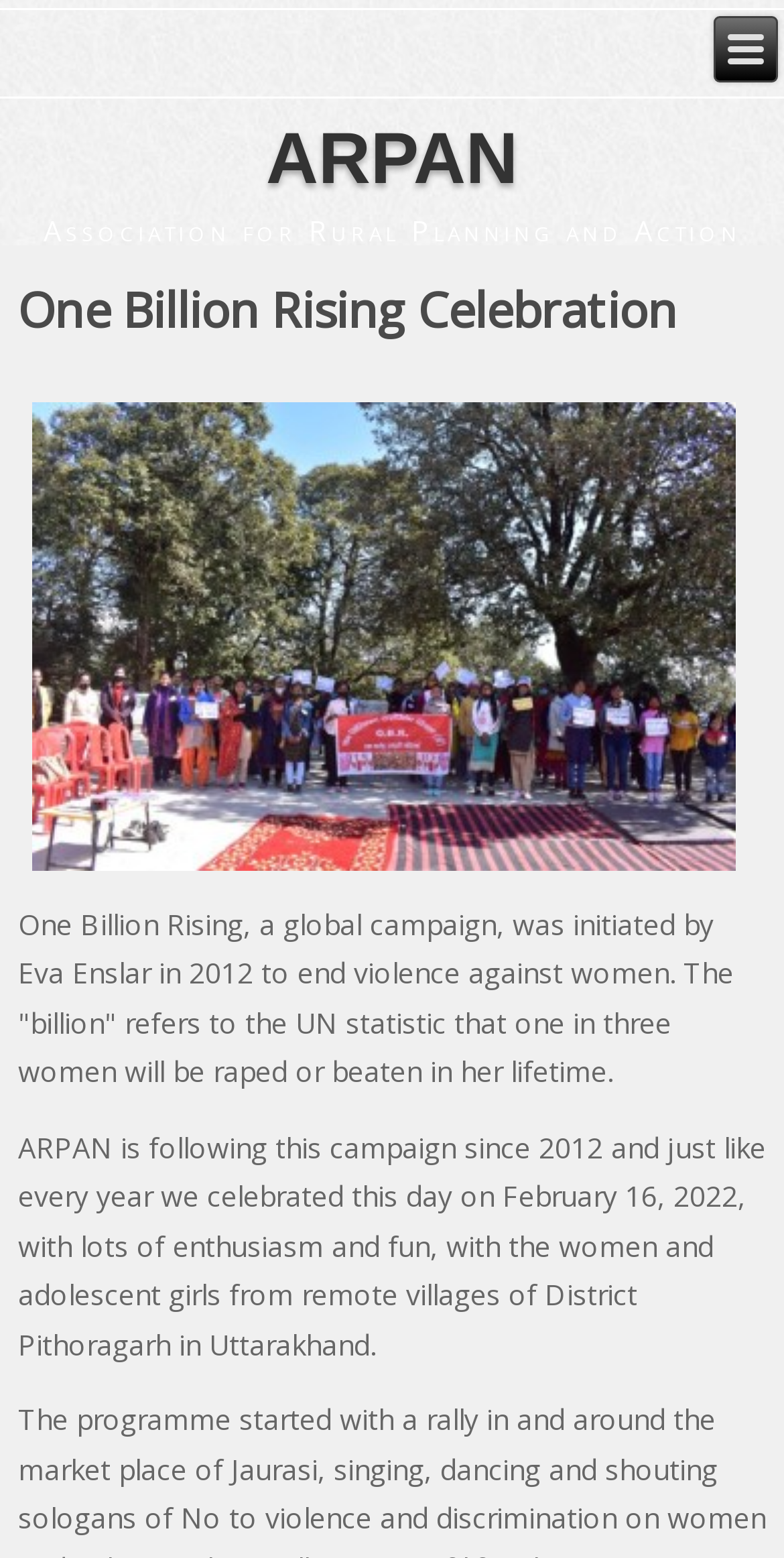Analyze the image and give a detailed response to the question:
What is the name of the global campaign?

I found the answer by looking at the heading 'One Billion Rising Celebration' and the StaticText that describes the campaign, which was initiated by Eva Enslar in 2012 to end violence against women.